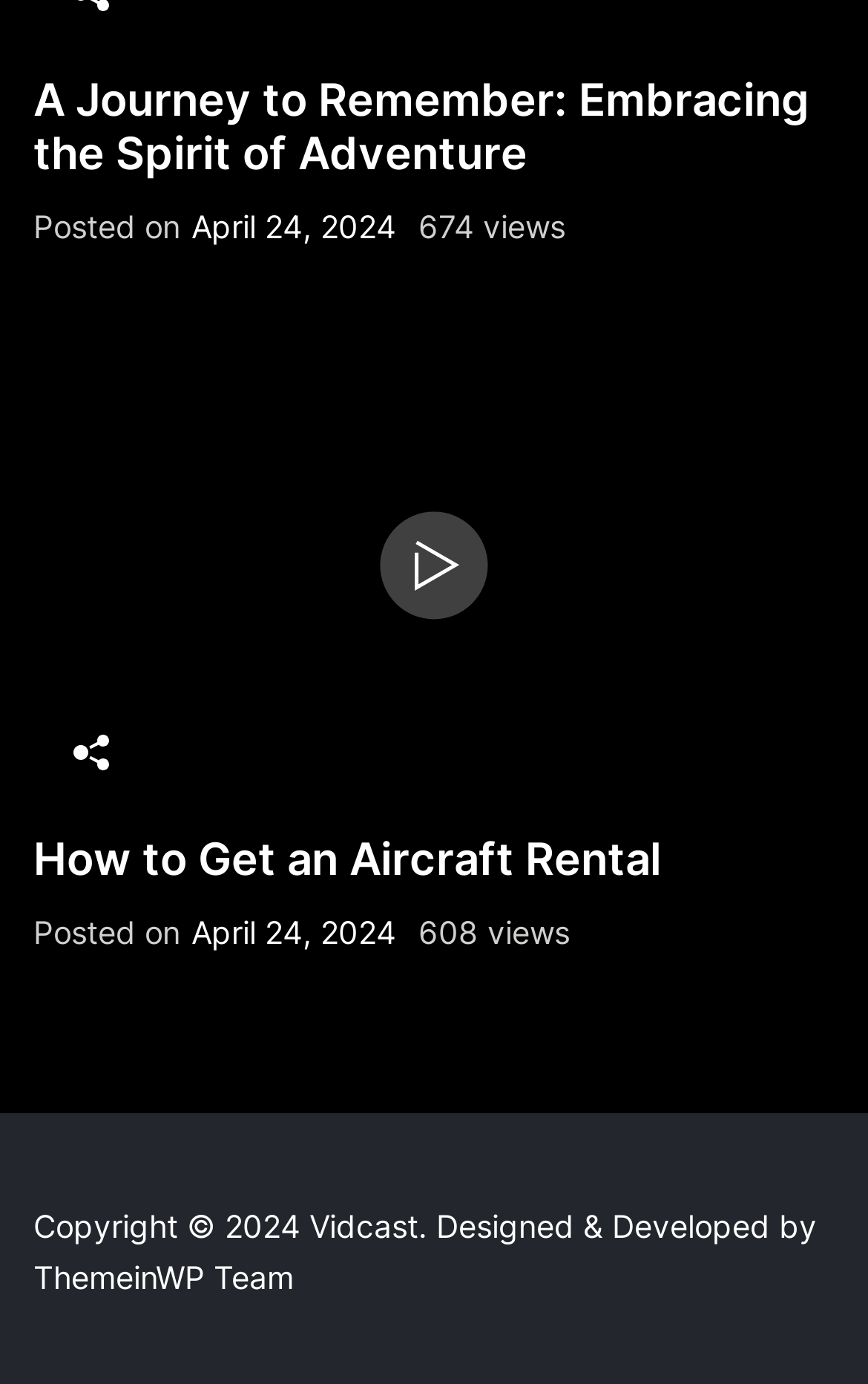Respond with a single word or phrase:
What is the date of the first article?

April 24, 2024